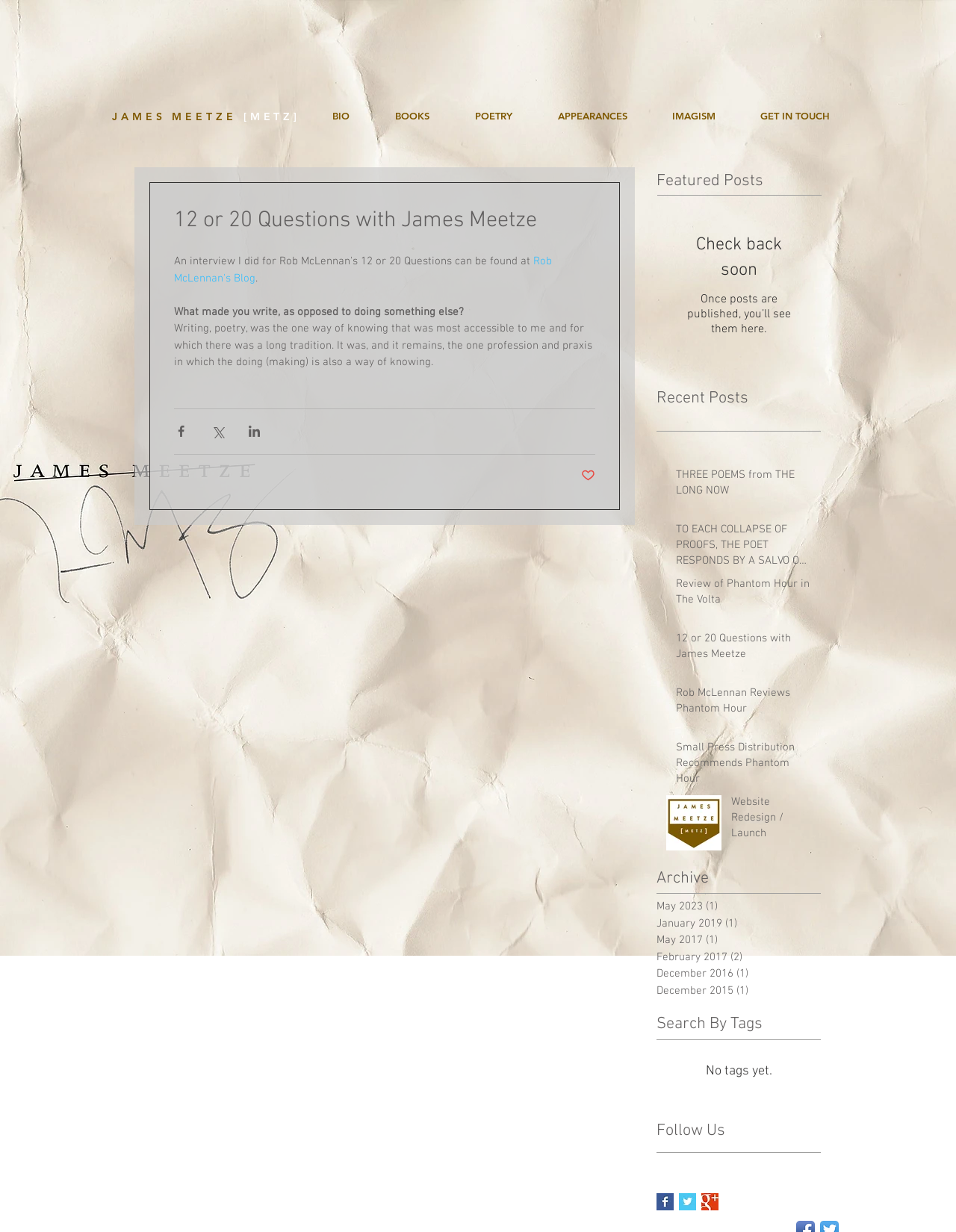Please identify the bounding box coordinates of the element that needs to be clicked to execute the following command: "Check the Recent Posts". Provide the bounding box using four float numbers between 0 and 1, formatted as [left, top, right, bottom].

[0.687, 0.314, 0.859, 0.333]